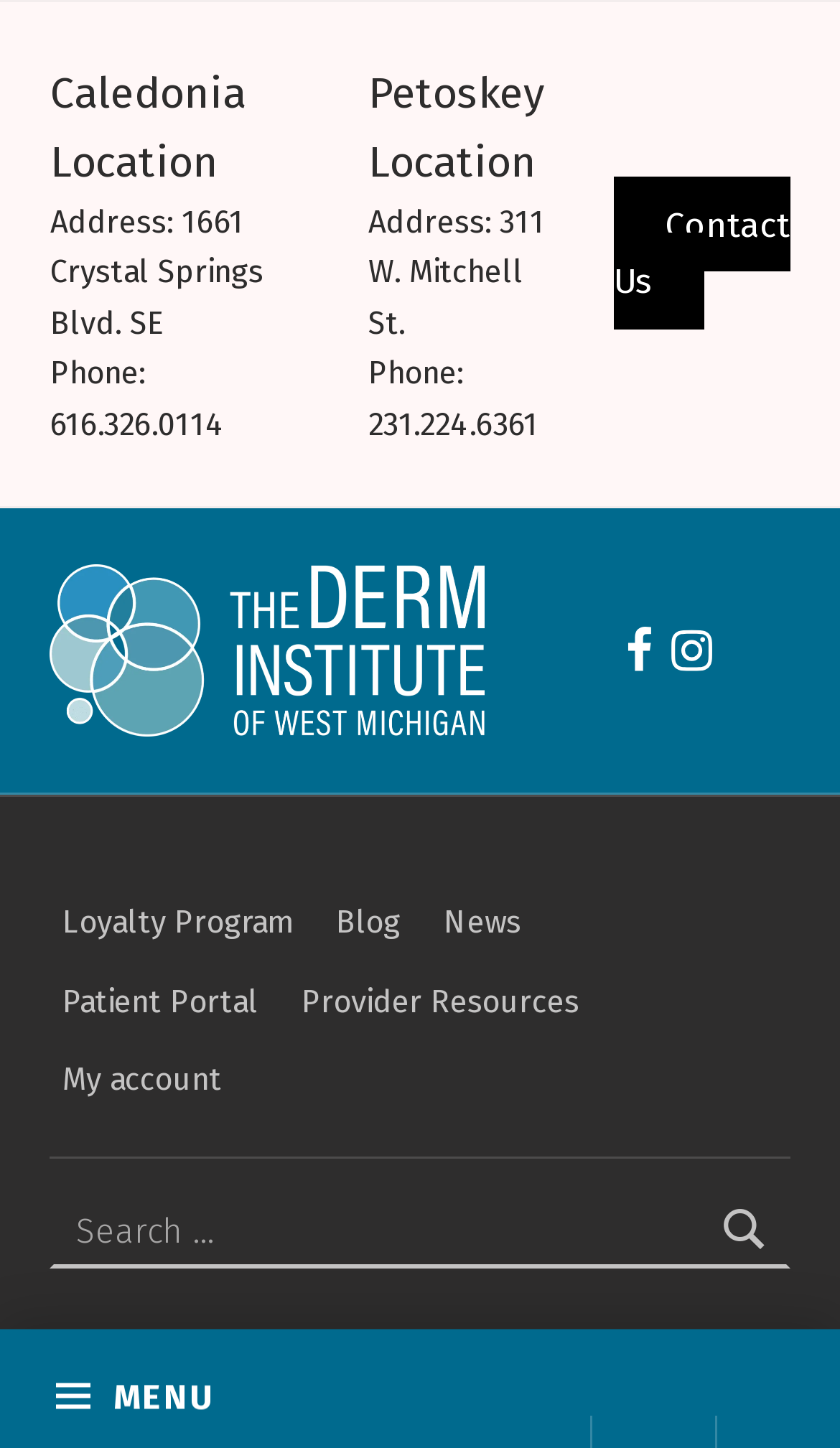Show the bounding box coordinates of the region that should be clicked to follow the instruction: "Click the Caledonia Location link."

[0.06, 0.046, 0.293, 0.13]